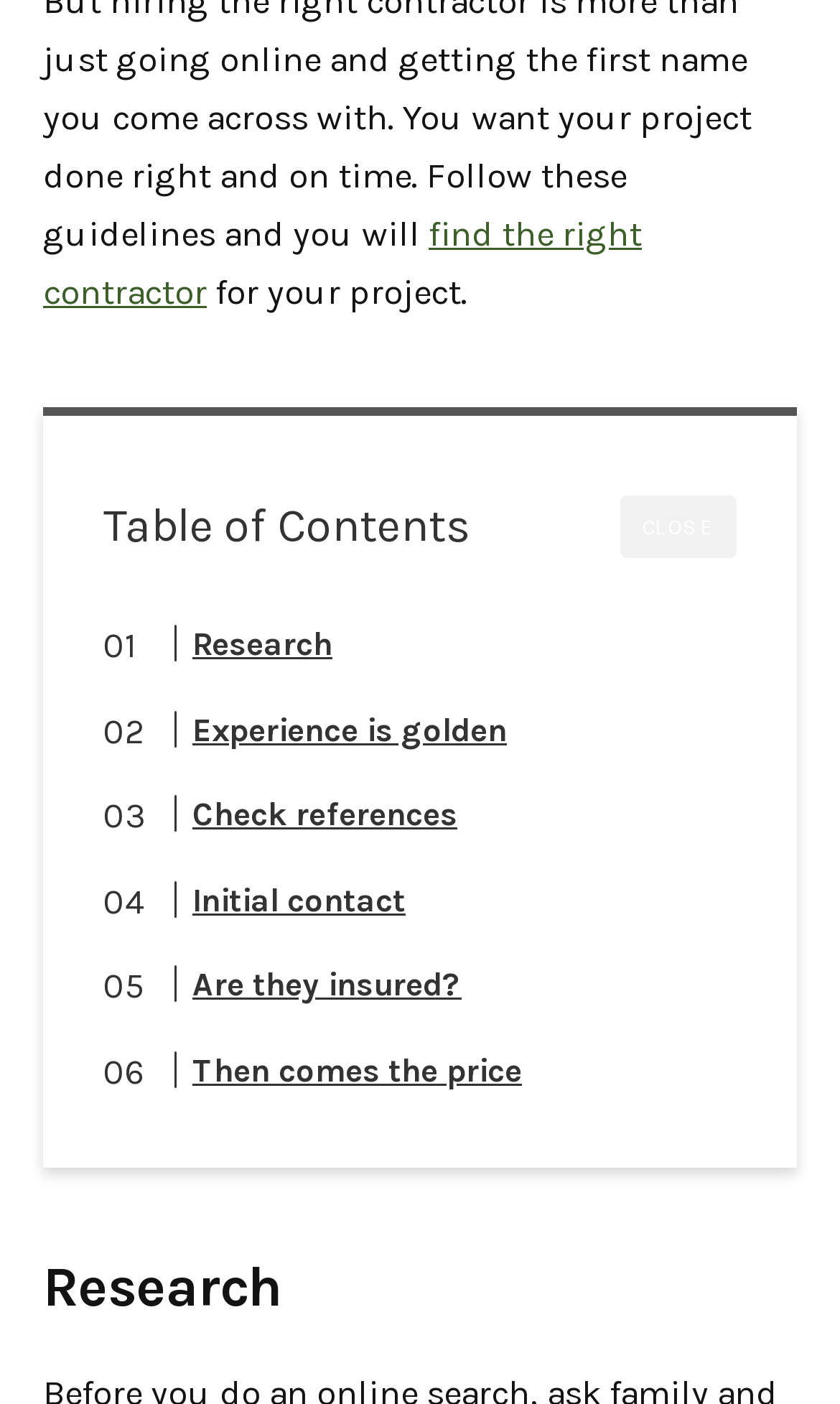How many steps are involved in finding a contractor?
Examine the image closely and answer the question with as much detail as possible.

There are six links under the 'Table of Contents' heading, which appear to represent the different steps involved in finding a contractor: Research, Experience is golden, Check references, Initial contact, Are they insured?, and Then comes the price.